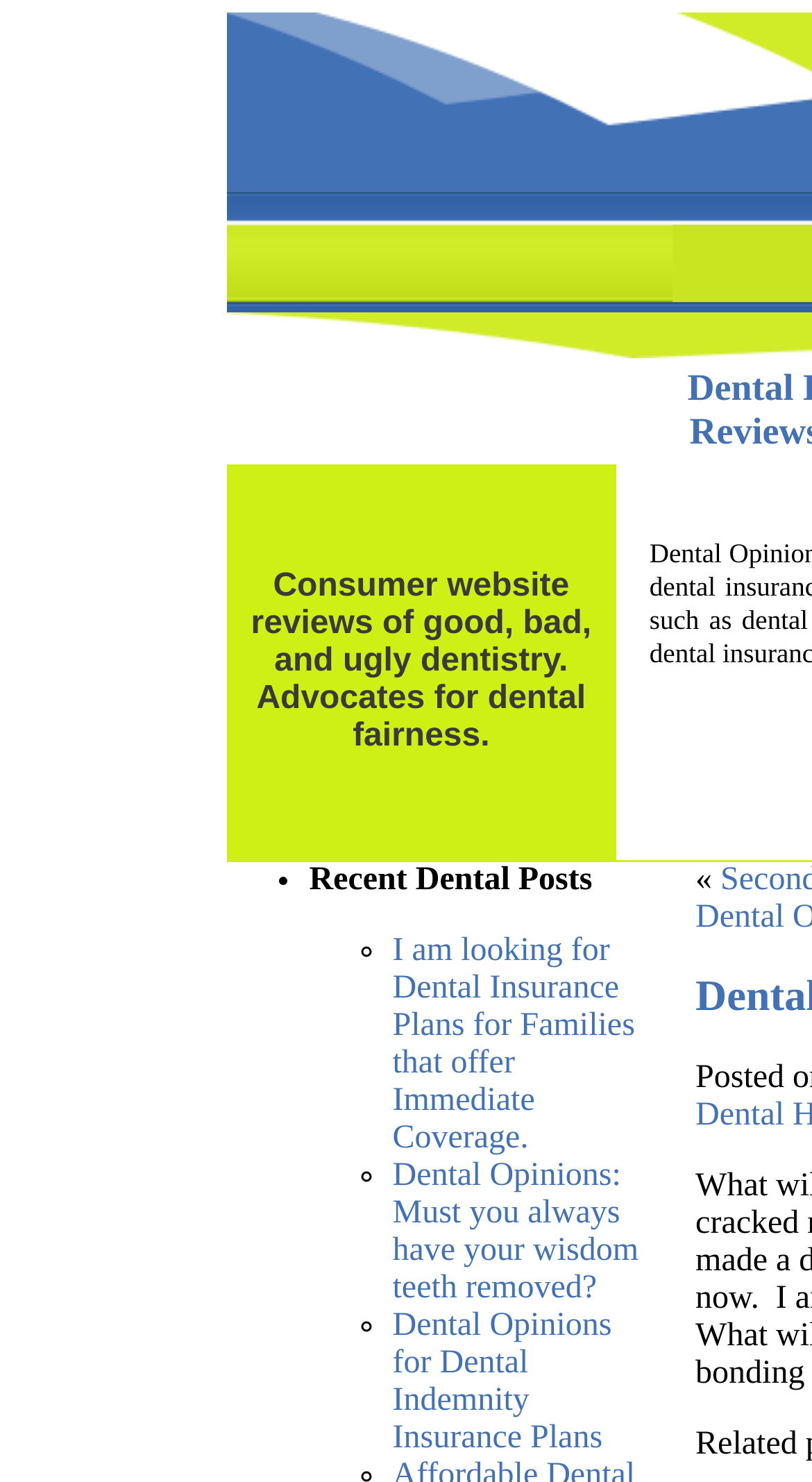What type of content is available on the website?
Based on the image, give a concise answer in the form of a single word or short phrase.

Blog posts and reviews